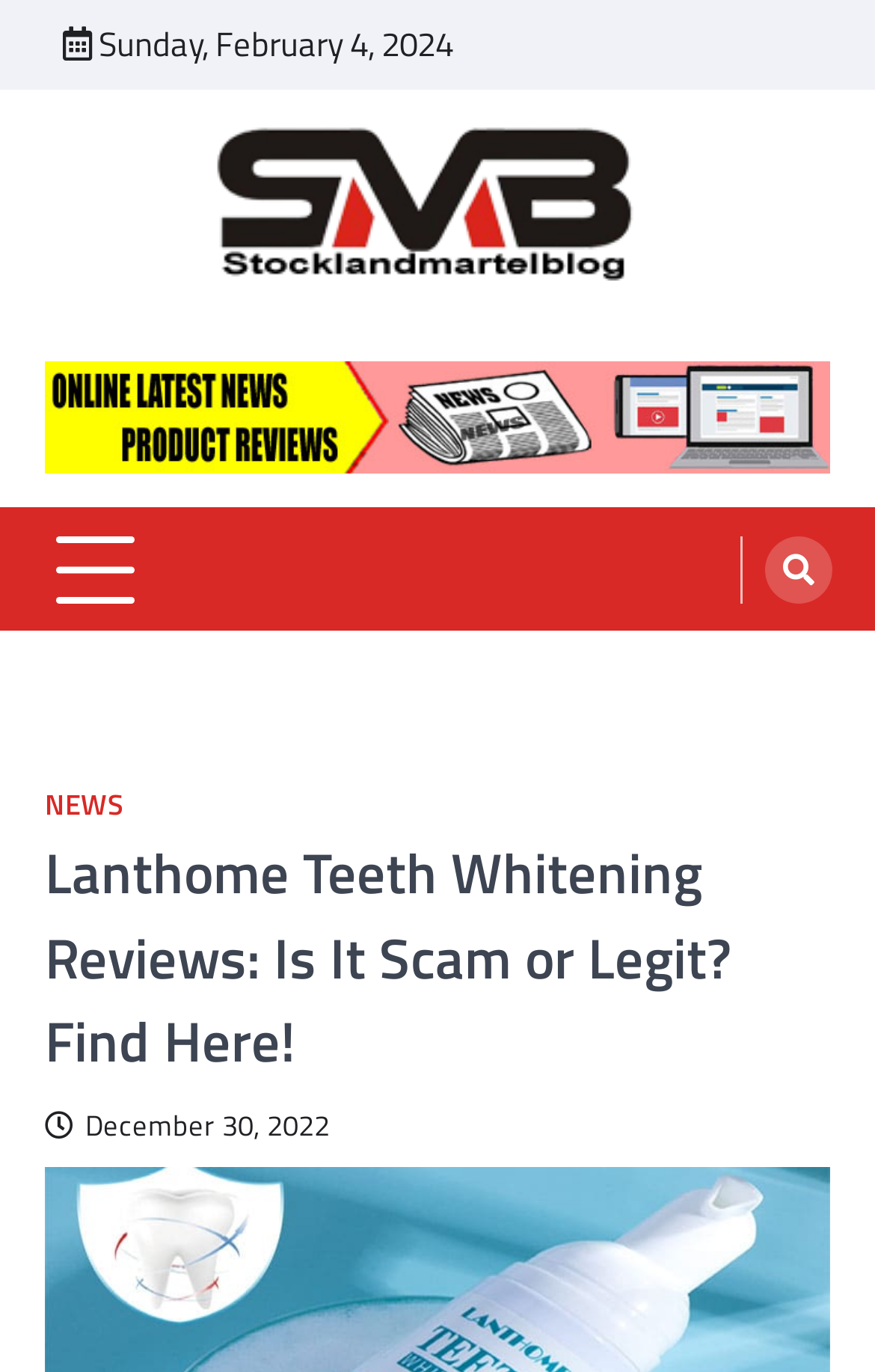Give a one-word or phrase response to the following question: What is the name of the blog?

stocklandmartelblog